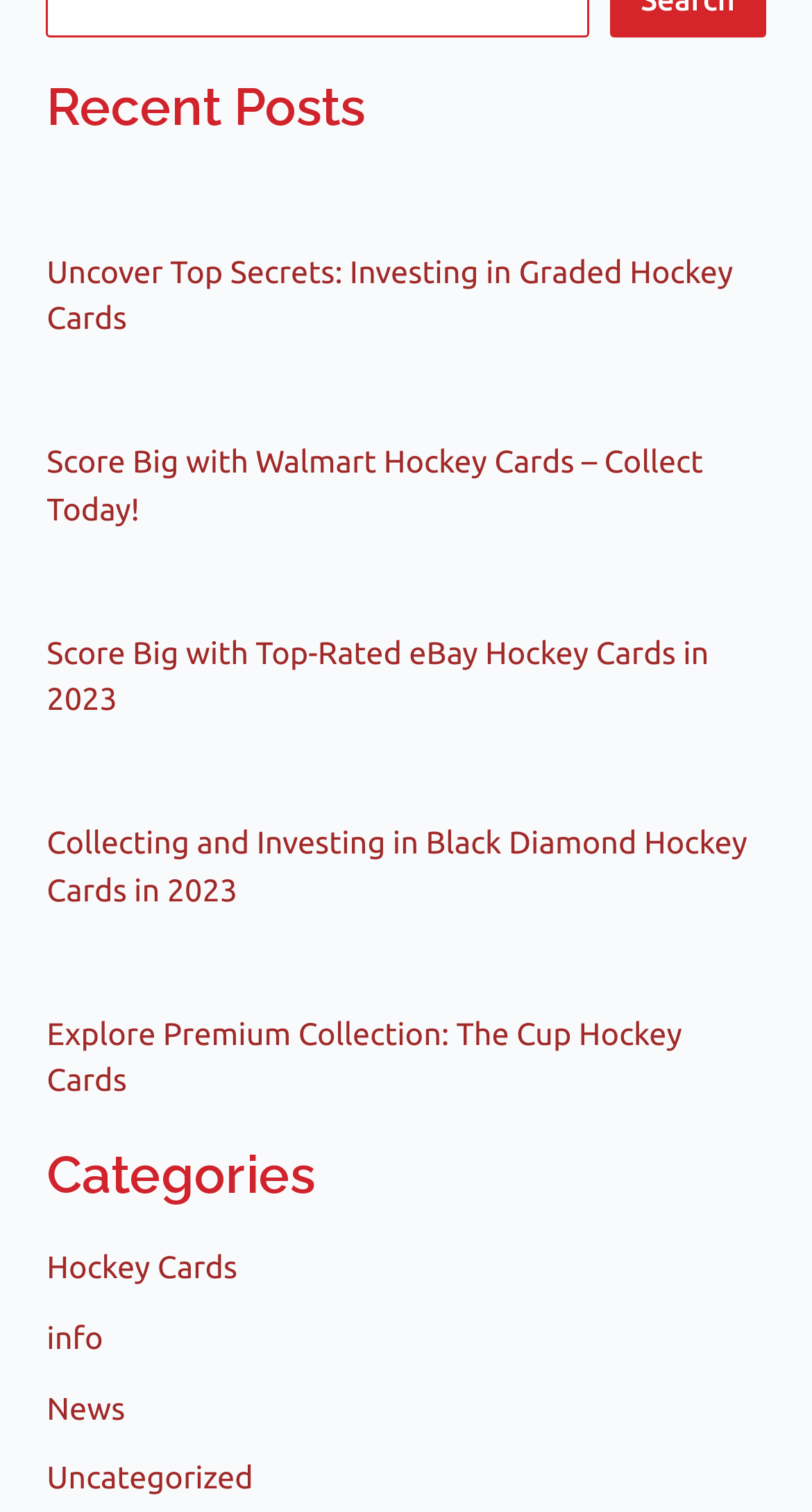How many categories are listed on the webpage?
Based on the image, give a concise answer in the form of a single word or short phrase.

4